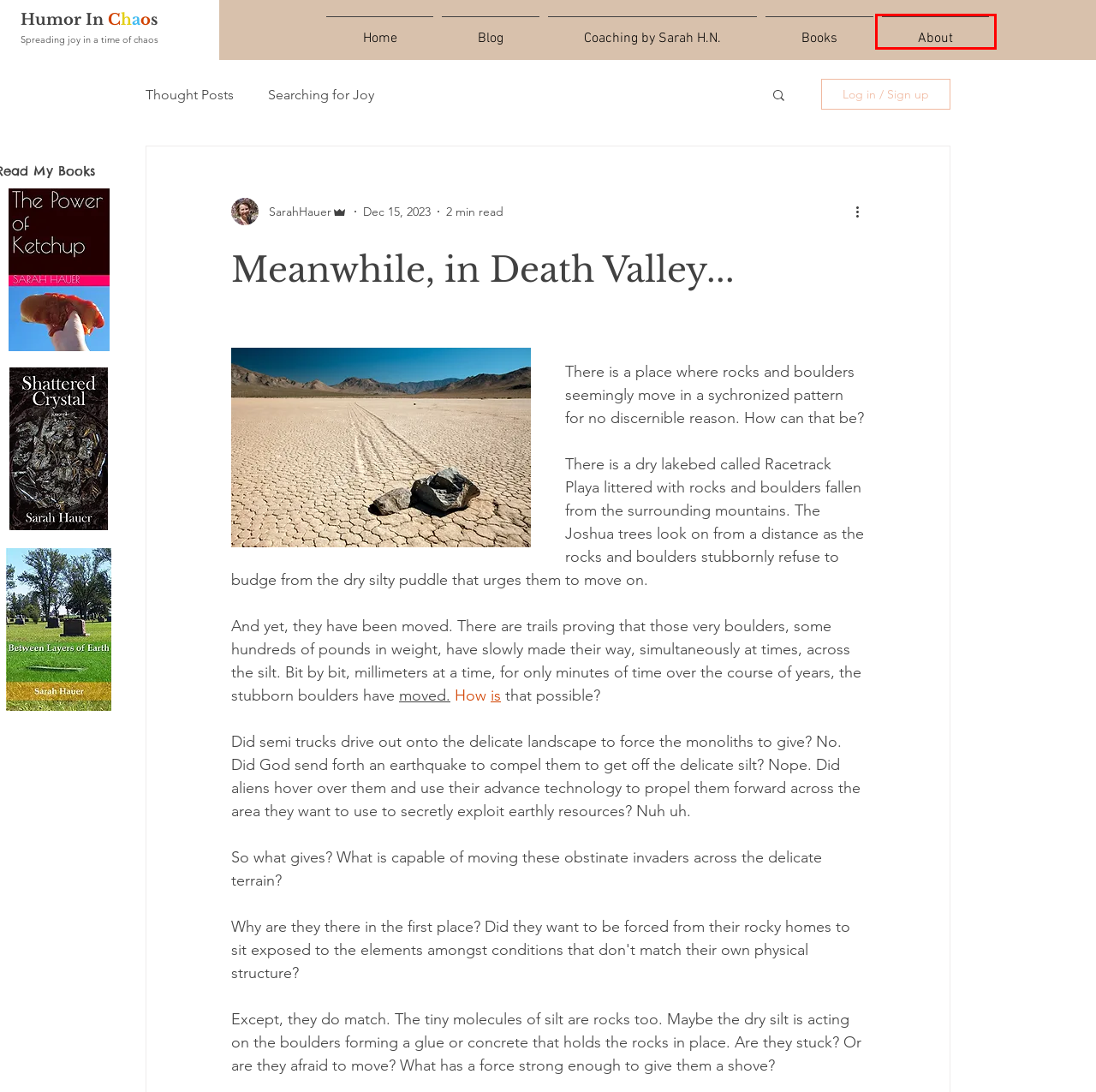You are given a screenshot of a webpage within which there is a red rectangle bounding box. Please choose the best webpage description that matches the new webpage after clicking the selected element in the bounding box. Here are the options:
A. #alittleatatime
B. #PowerofKetchup
C. Humor In Chaos | Blog
D. Searching for Joy
E. Humor In Chaos | About
F. Humor in Chaos | Sarah Hauer
G. Humor In Chaos | Books
H. Coaching by Sarah H.N. | Humor In Chaos

E